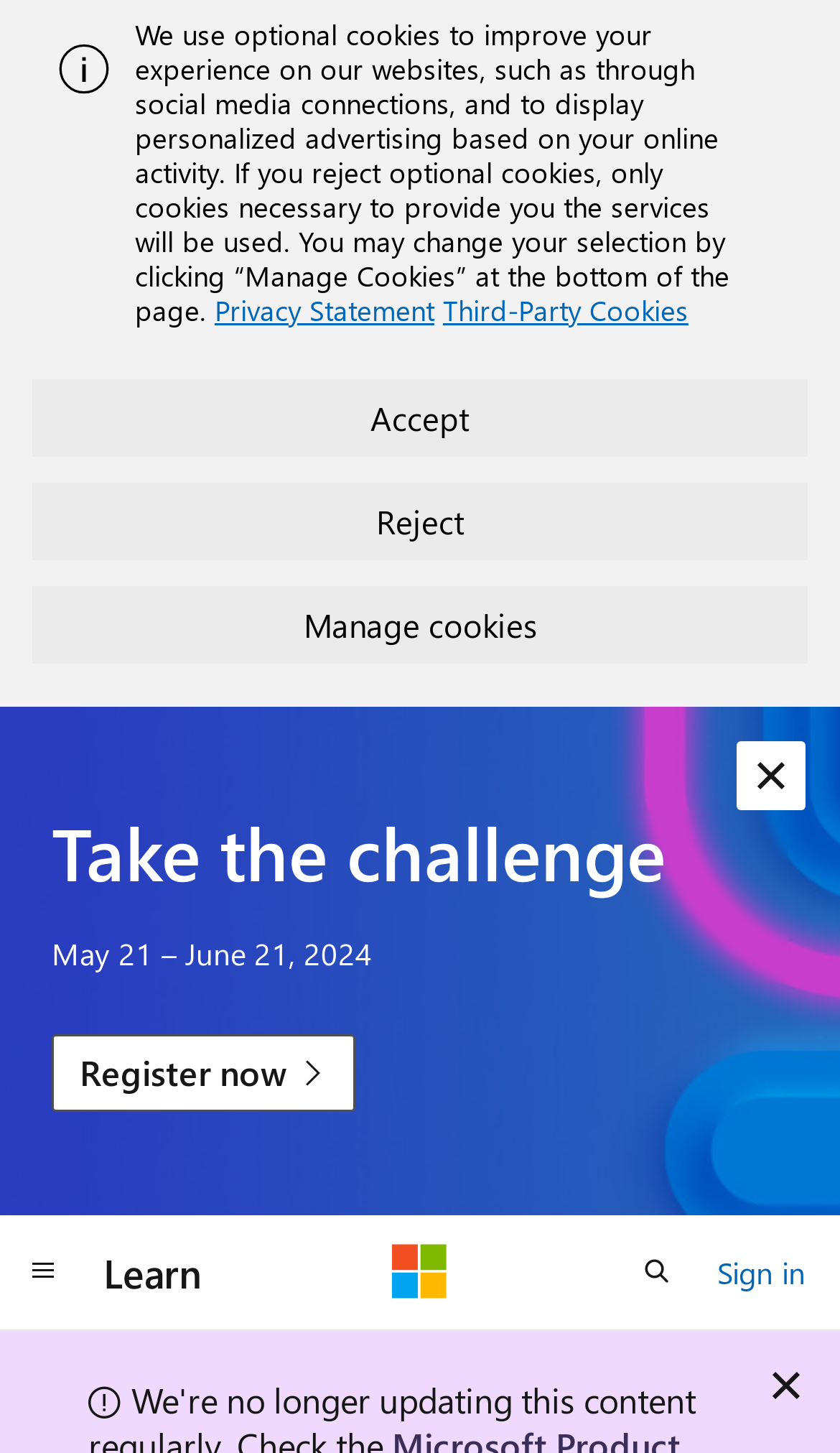What is the function of the 'Global navigation' button?
Look at the image and respond with a single word or a short phrase.

To navigate globally